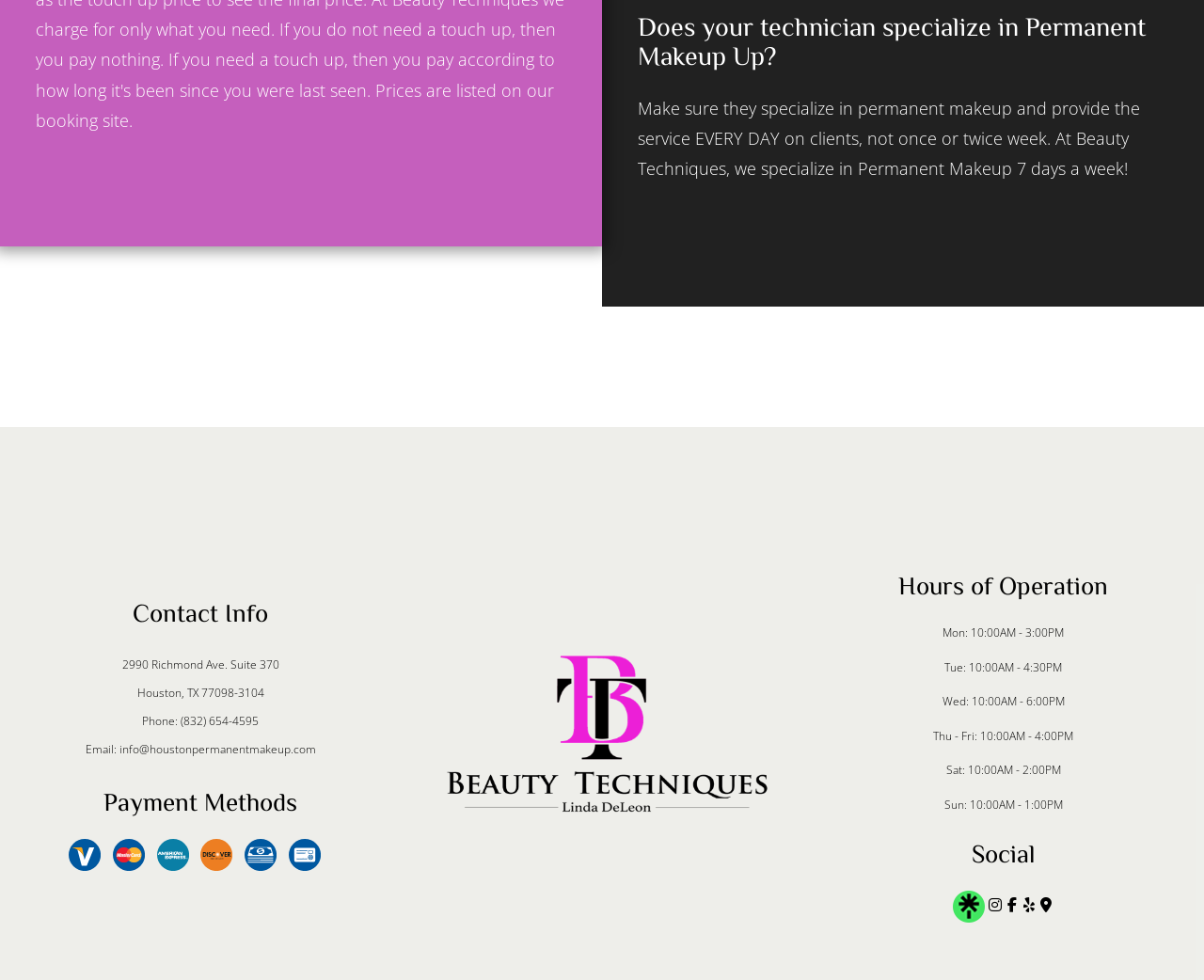Answer the following in one word or a short phrase: 
What is the address of Beauty Techniques?

2990 Richmond Ave. Suite 370